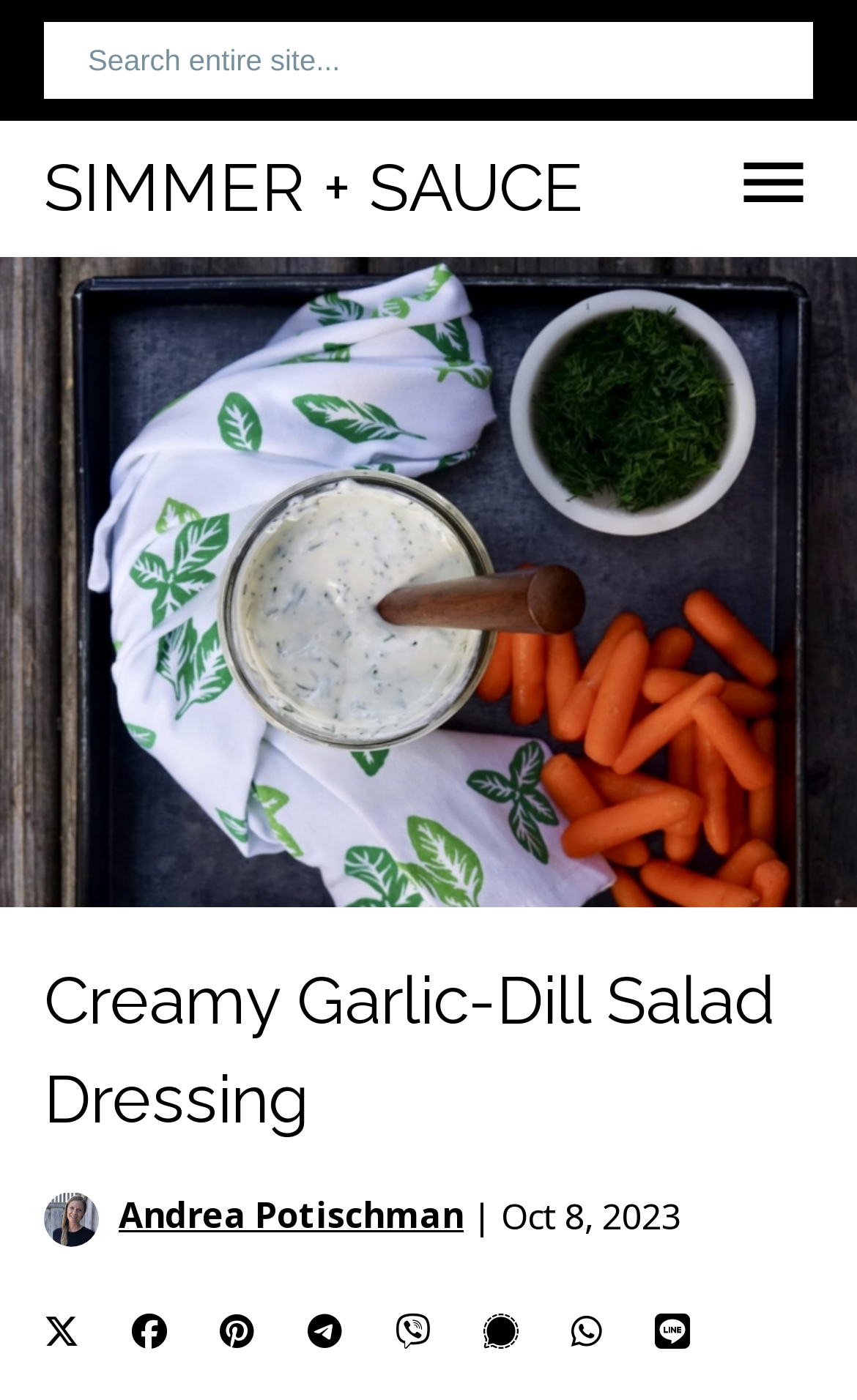Kindly provide the bounding box coordinates of the section you need to click on to fulfill the given instruction: "View Andrea Potischman's profile".

[0.138, 0.851, 0.541, 0.885]